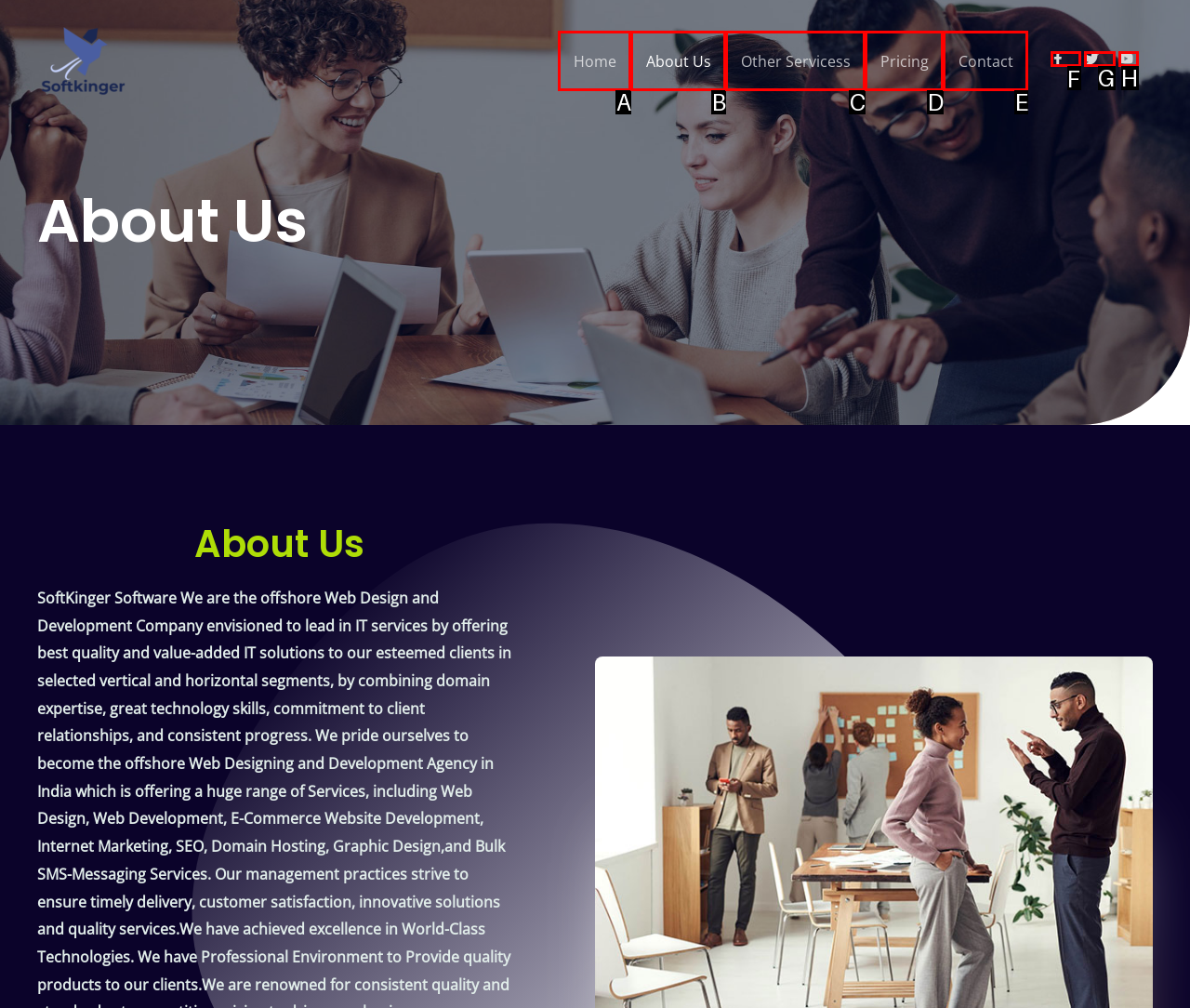Choose the HTML element that should be clicked to accomplish the task: visit facebook page. Answer with the letter of the chosen option.

F